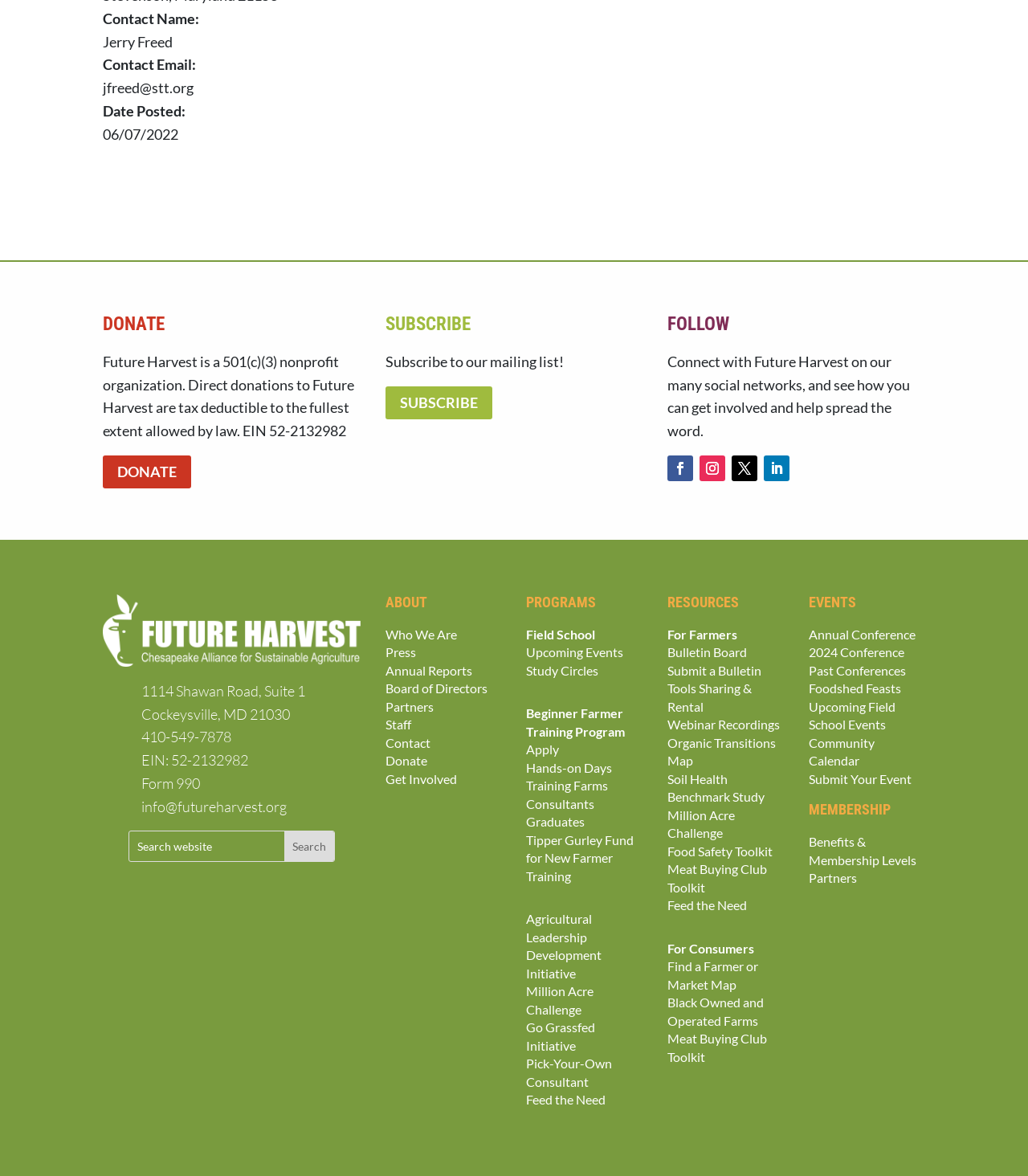Please provide a brief answer to the question using only one word or phrase: 
How can users get involved with the organization?

Get Involved